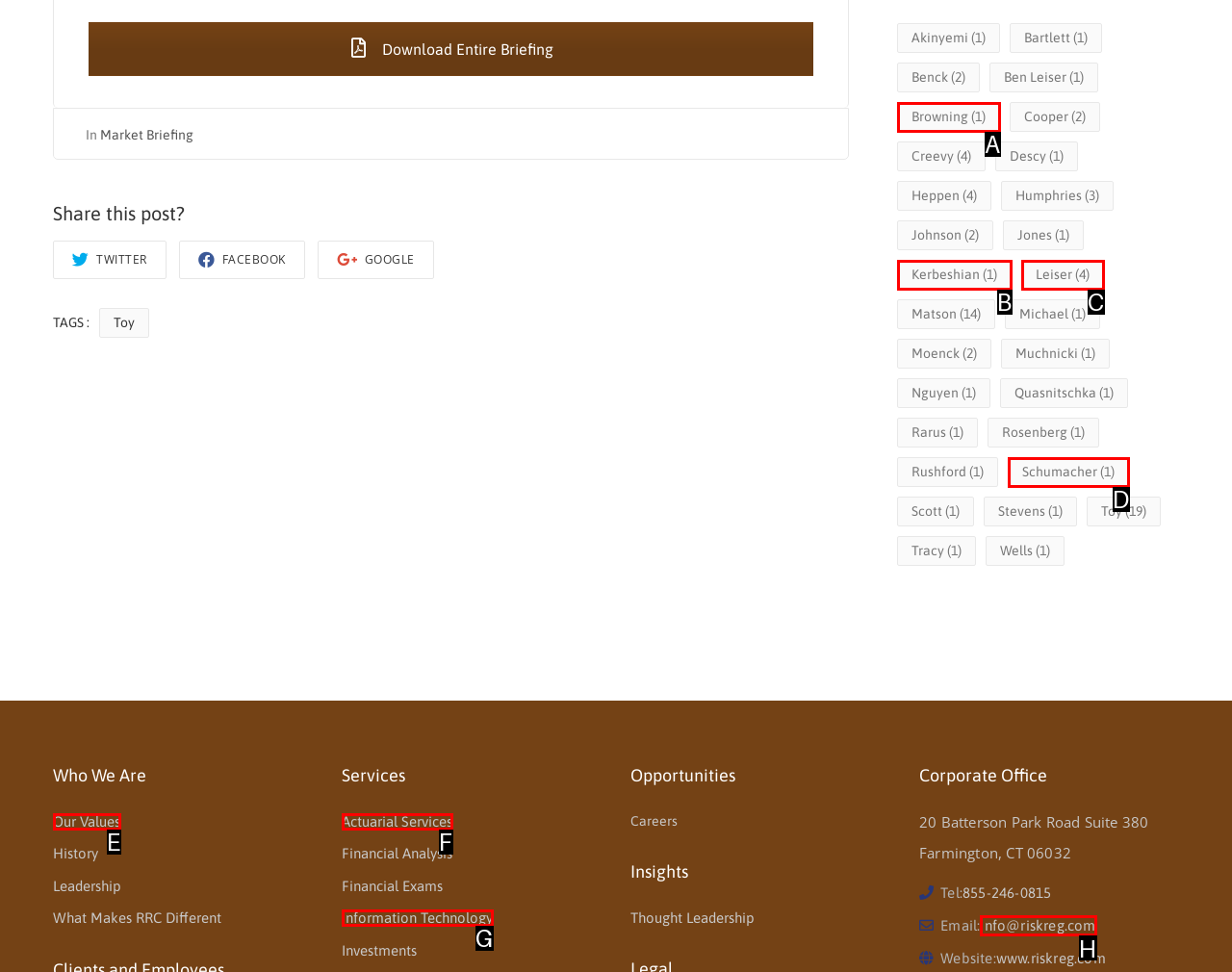What option should you select to complete this task: Contact us via email? Indicate your answer by providing the letter only.

H